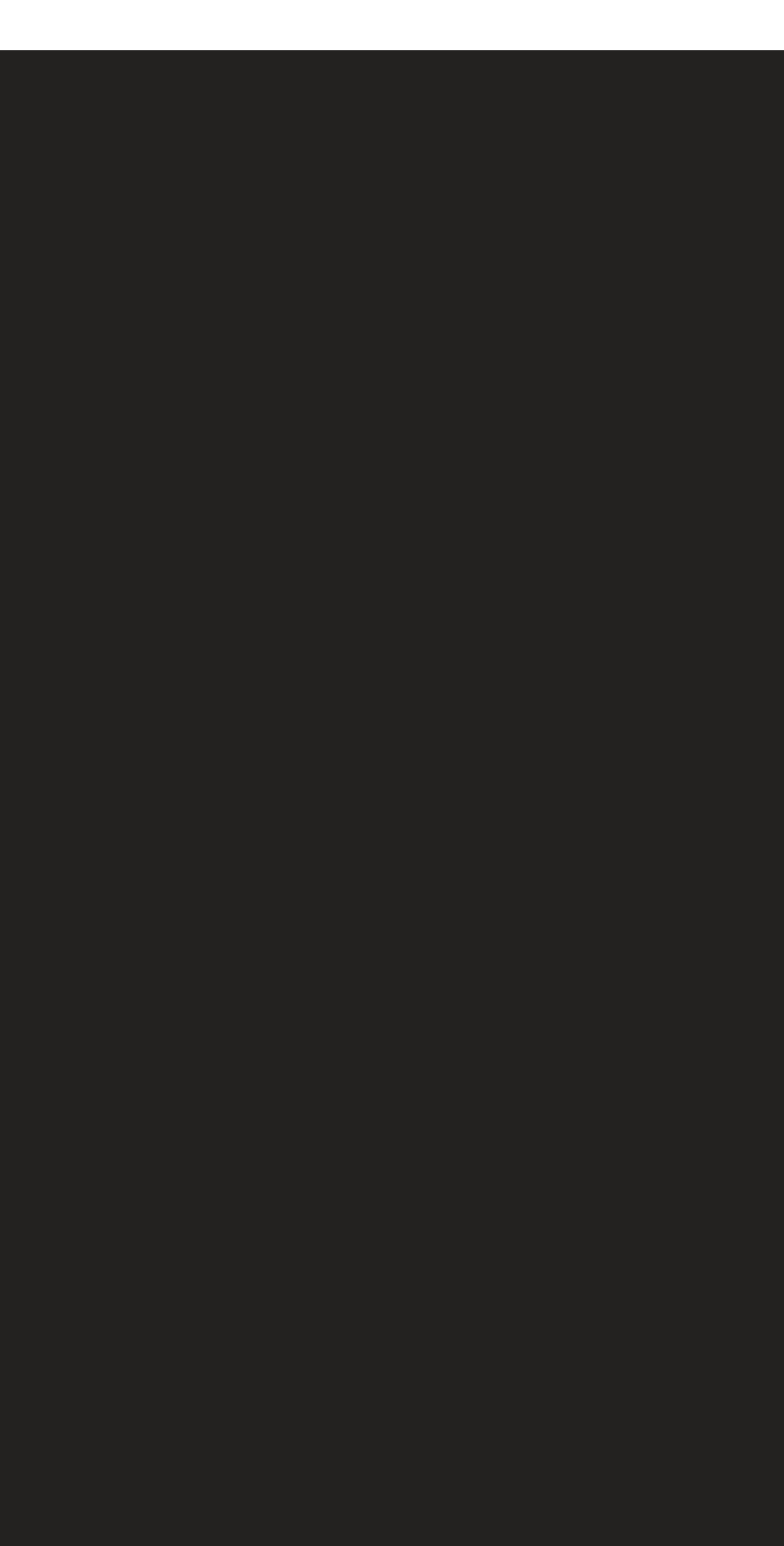Answer with a single word or phrase: 
How many social media links are there?

2